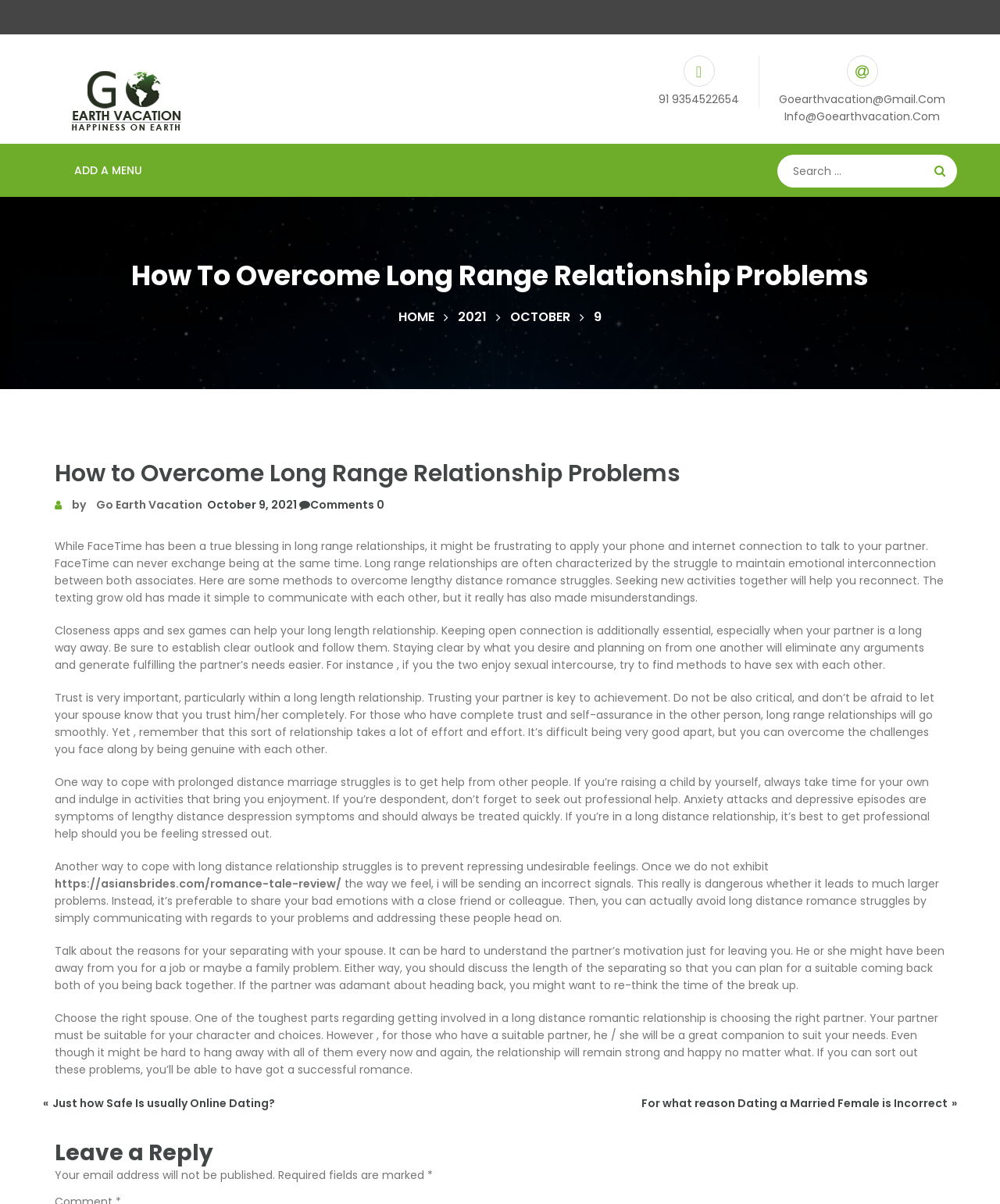What is the purpose of the 'Posts' navigation section?
Please look at the screenshot and answer in one word or a short phrase.

To navigate to other posts